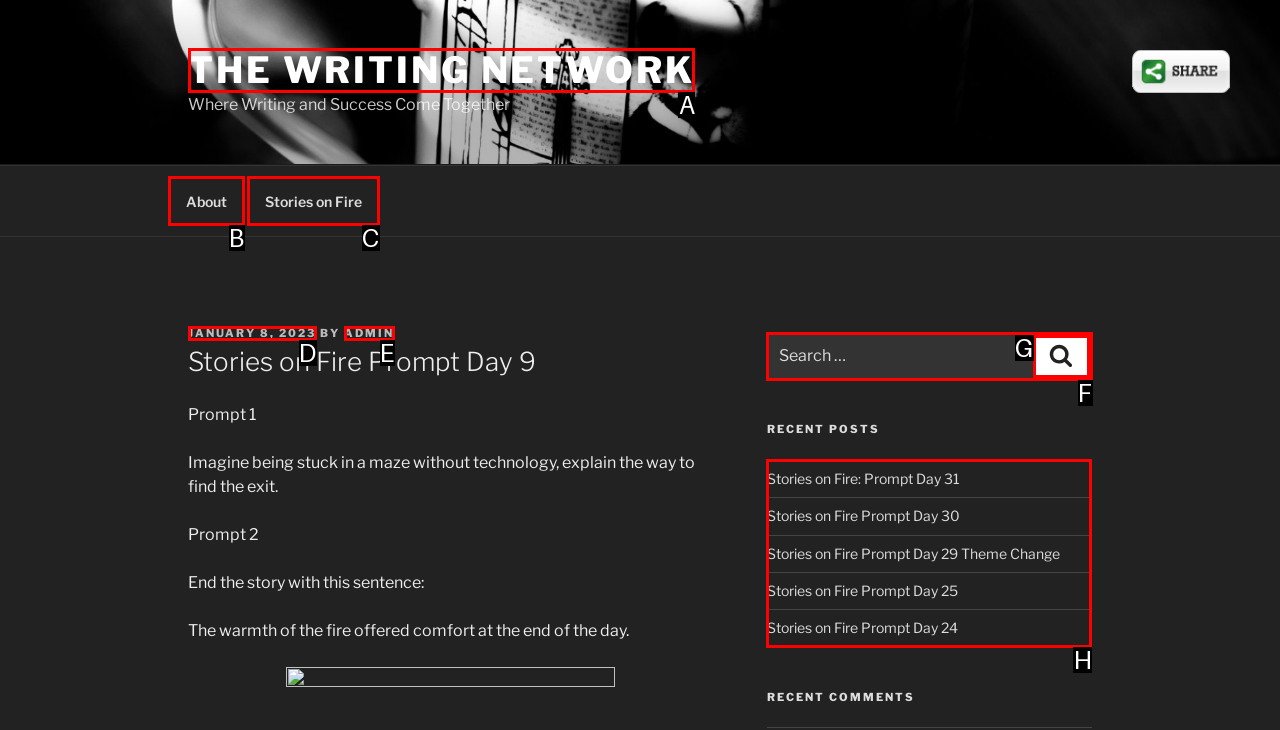To achieve the task: View recent posts, which HTML element do you need to click?
Respond with the letter of the correct option from the given choices.

H